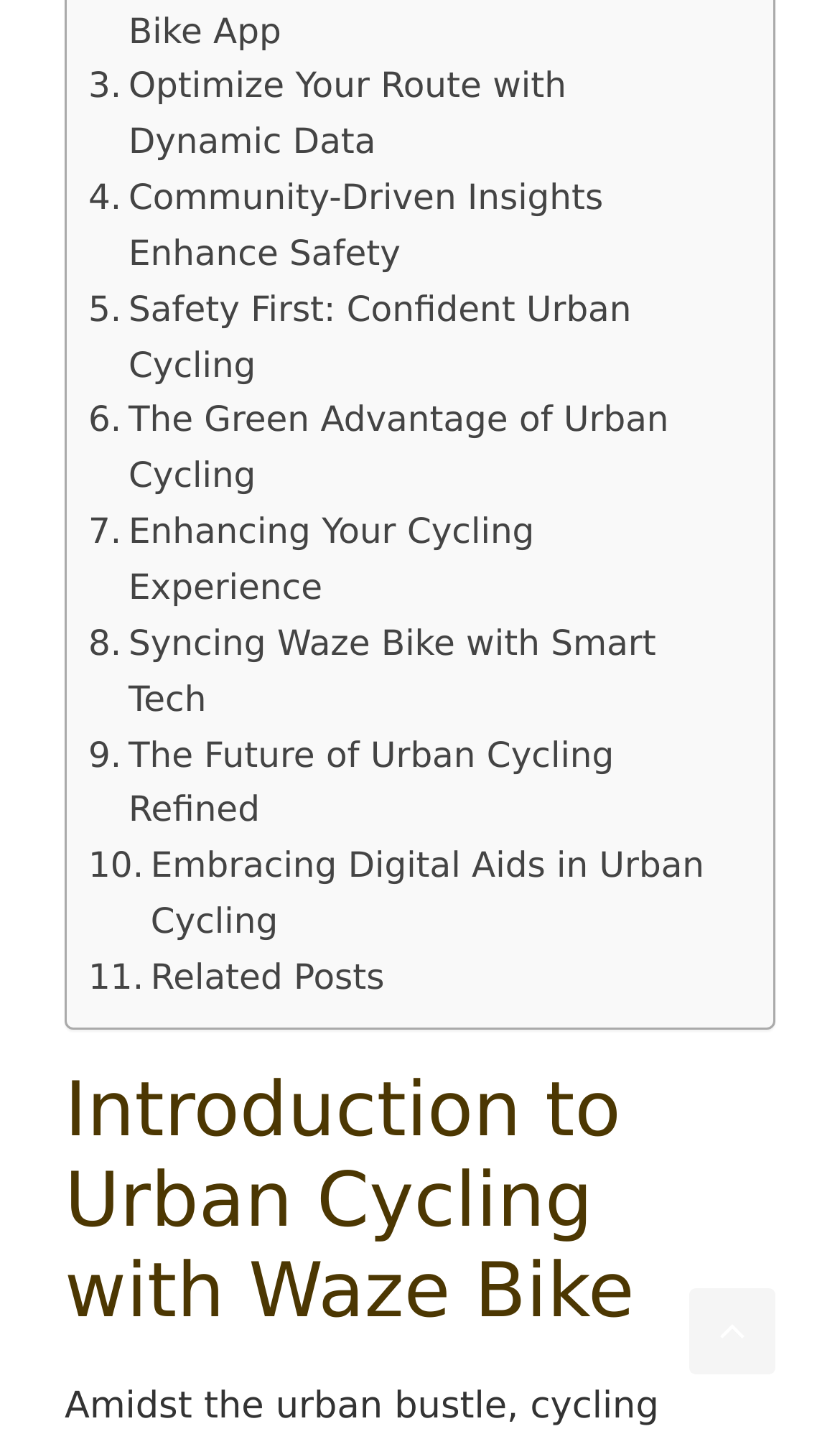Indicate the bounding box coordinates of the clickable region to achieve the following instruction: "Learn about 'The Future of Urban Cycling Refined'."

[0.105, 0.505, 0.869, 0.583]